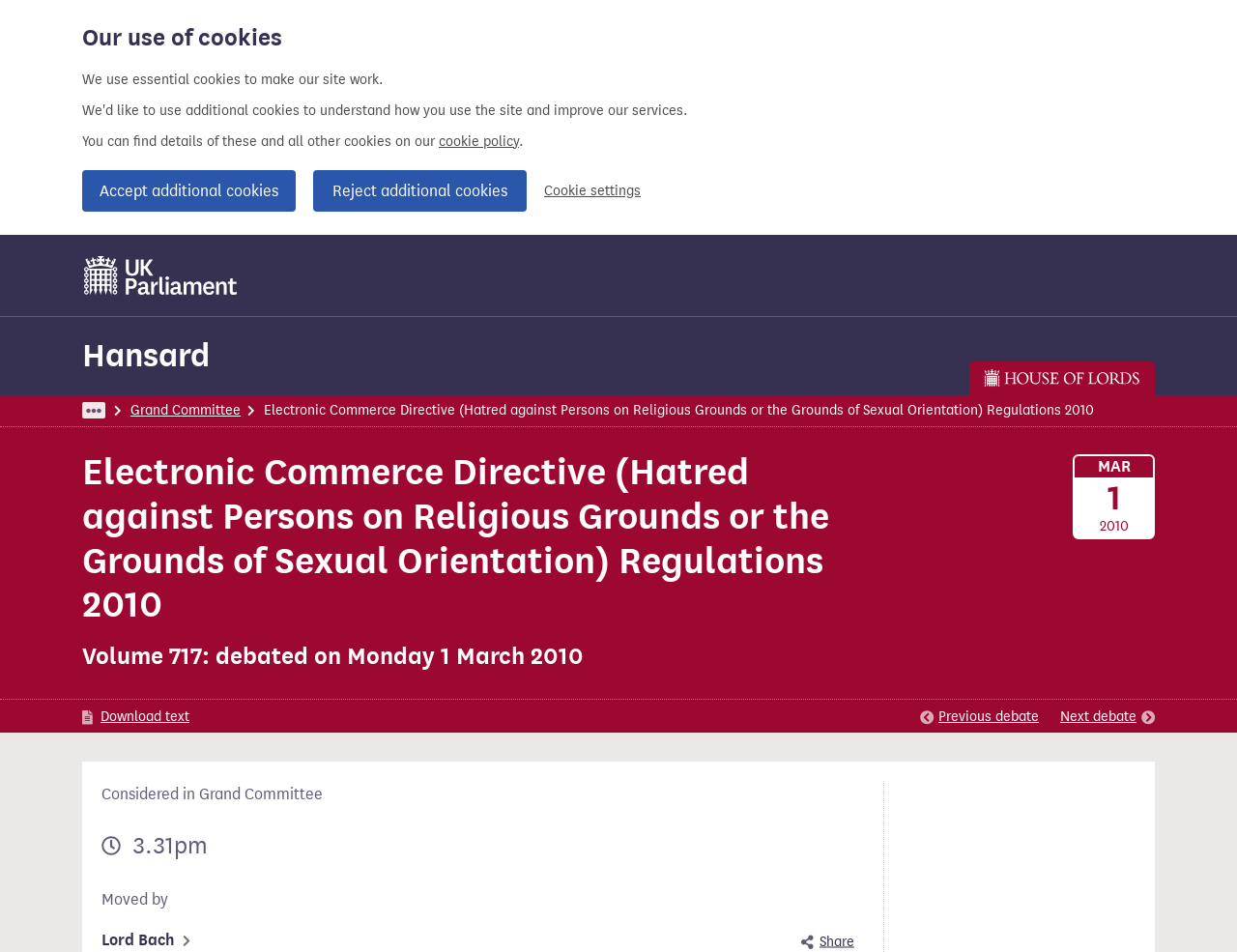What is the topic of the debate?
Please use the image to deliver a detailed and complete answer.

I found this answer by examining the heading 'Electronic Commerce Directive (Hatred against Persons on Religious Grounds or the Grounds of Sexual Orientation) Regulations 2010' which is a prominent element on the webpage, indicating that the webpage is about a debate on this topic.